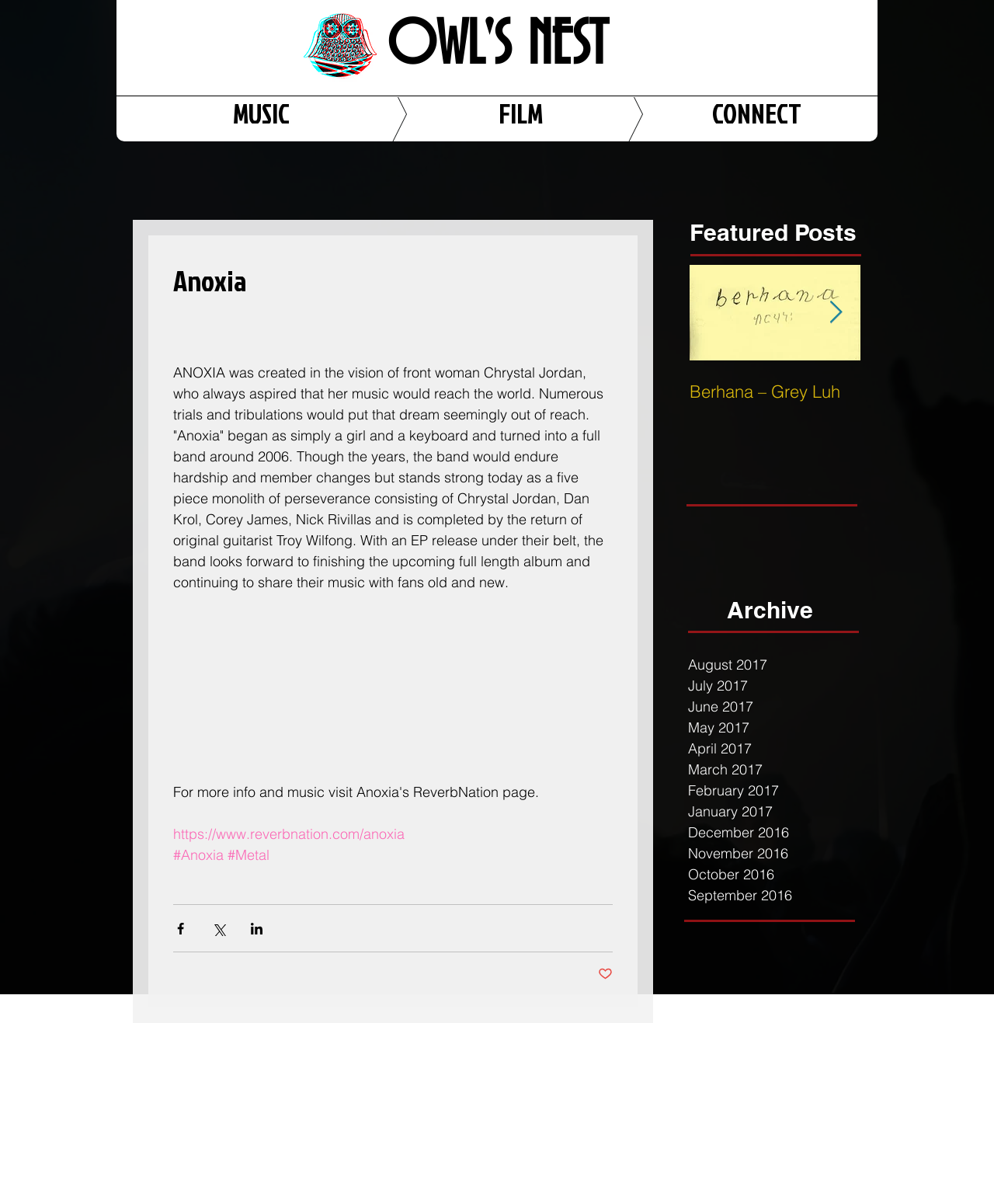Provide a brief response using a word or short phrase to this question:
How many months are listed in the archive section?

12